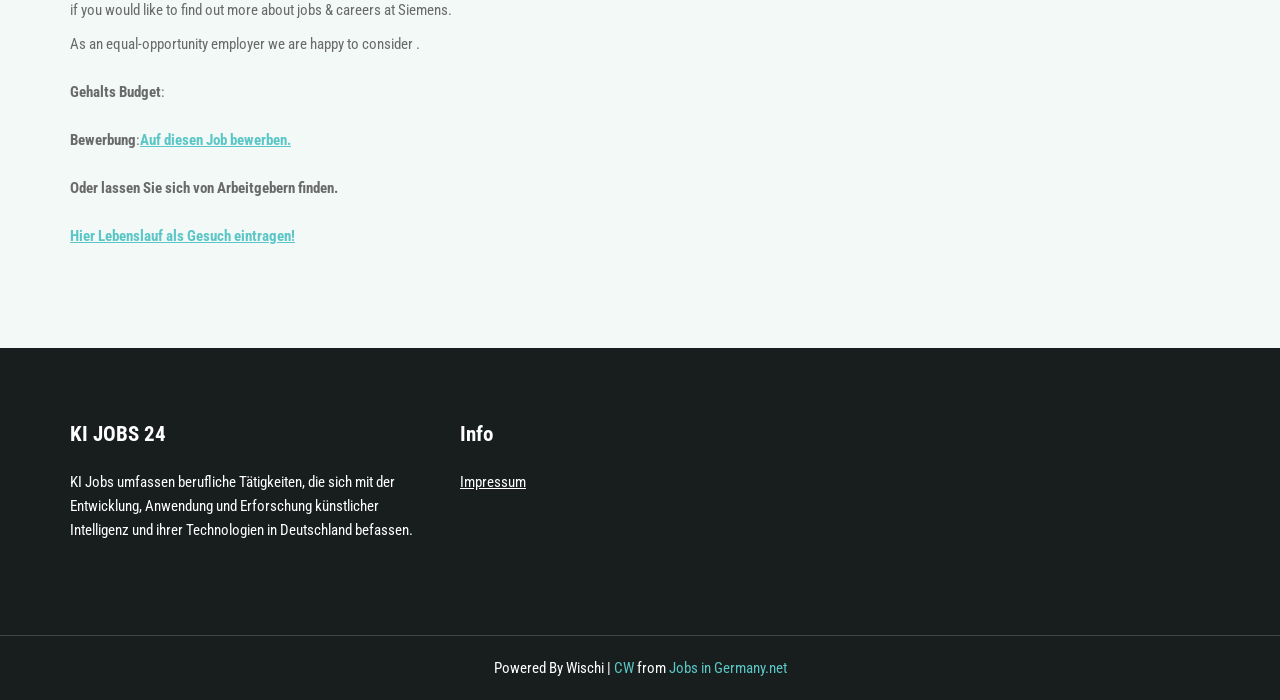What is the focus of KI JOBS 24?
Refer to the screenshot and deliver a thorough answer to the question presented.

The webpage has a heading 'KI JOBS 24' and a description that mentions 'berufliche Tätigkeiten, die sich mit der Entwicklung, Anwendung und Erforschung künstlicher Intelligenz und ihrer Technologien in Deutschland befassen' which translates to 'professional activities that deal with the development, application, and research of artificial intelligence and its technologies in Germany'. This suggests that the focus of KI JOBS 24 is on artificial intelligence.